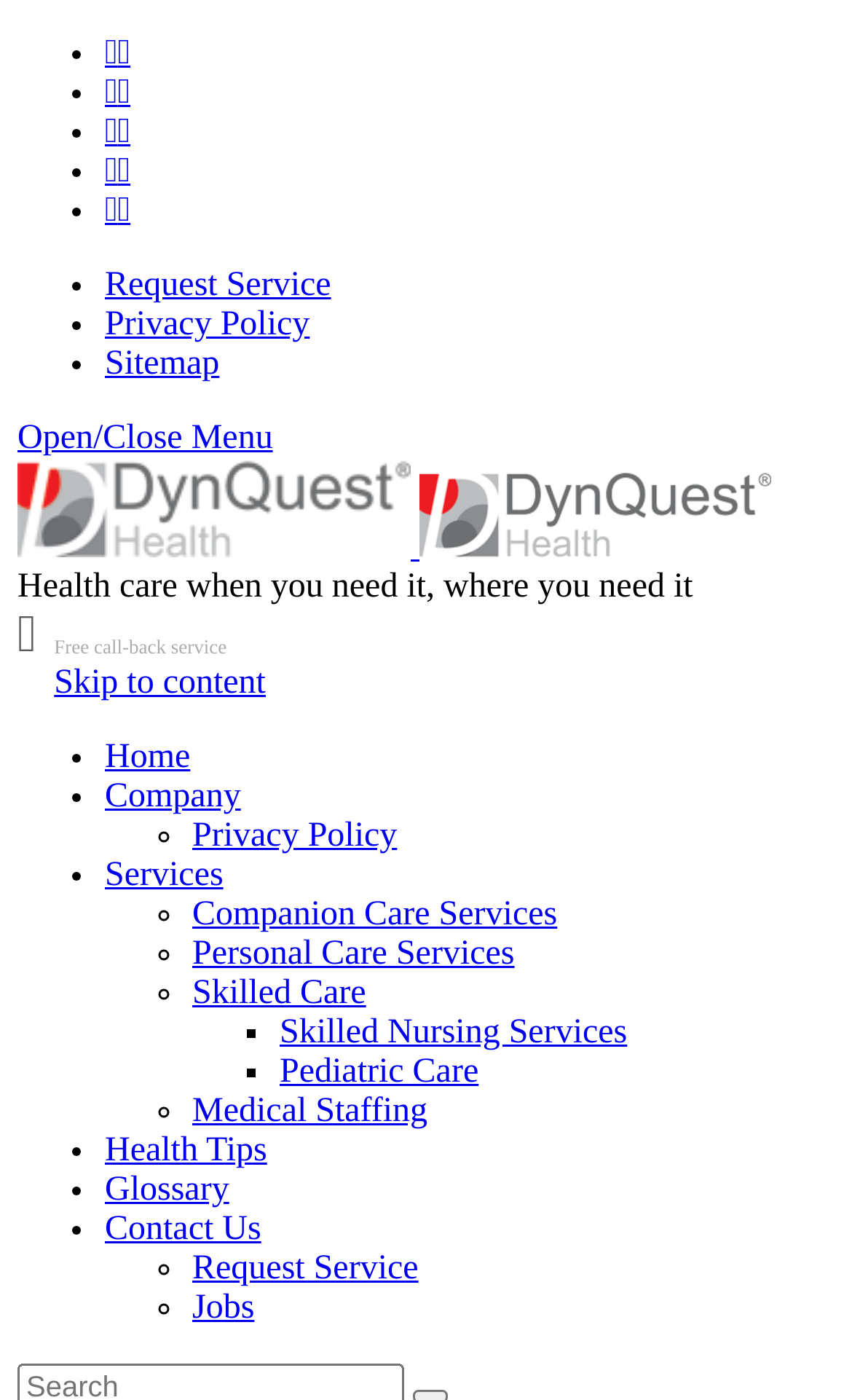Please find the bounding box coordinates in the format (top-left x, top-left y, bottom-right x, bottom-right y) for the given element description. Ensure the coordinates are floating point numbers between 0 and 1. Description: 

[0.123, 0.025, 0.153, 0.052]